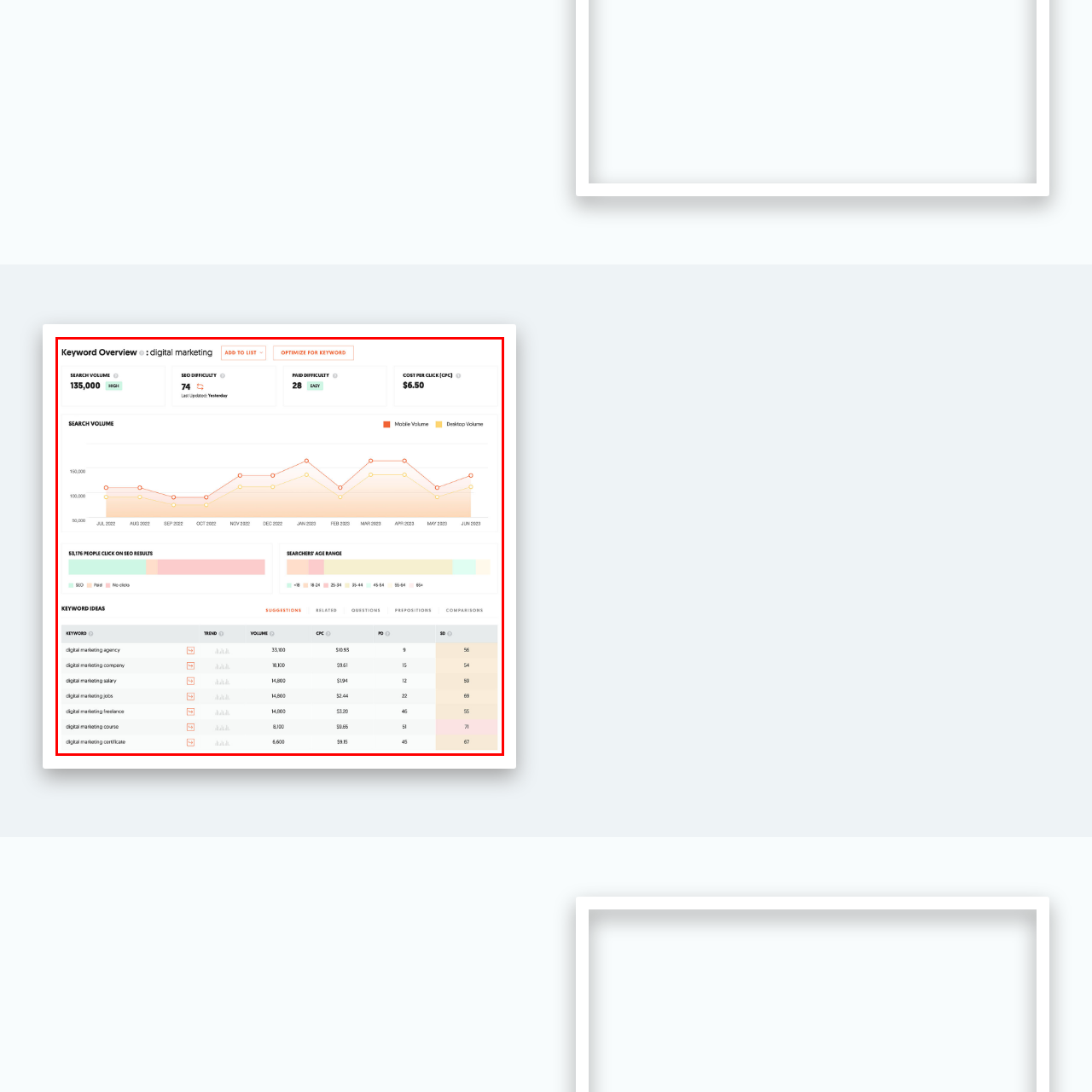Examine the segment of the image contained within the black box and respond comprehensively to the following question, based on the visual content: 
What is the cost-per-click (CPC) value for the keyword 'digital marketing'?

The cost-per-click (CPC) value for the keyword 'digital marketing' can be found at the top of the Keyword Overview tool, which displays key metrics. The CPC value is noted as $6.50, indicating the expense associated with paid advertising for this keyword.